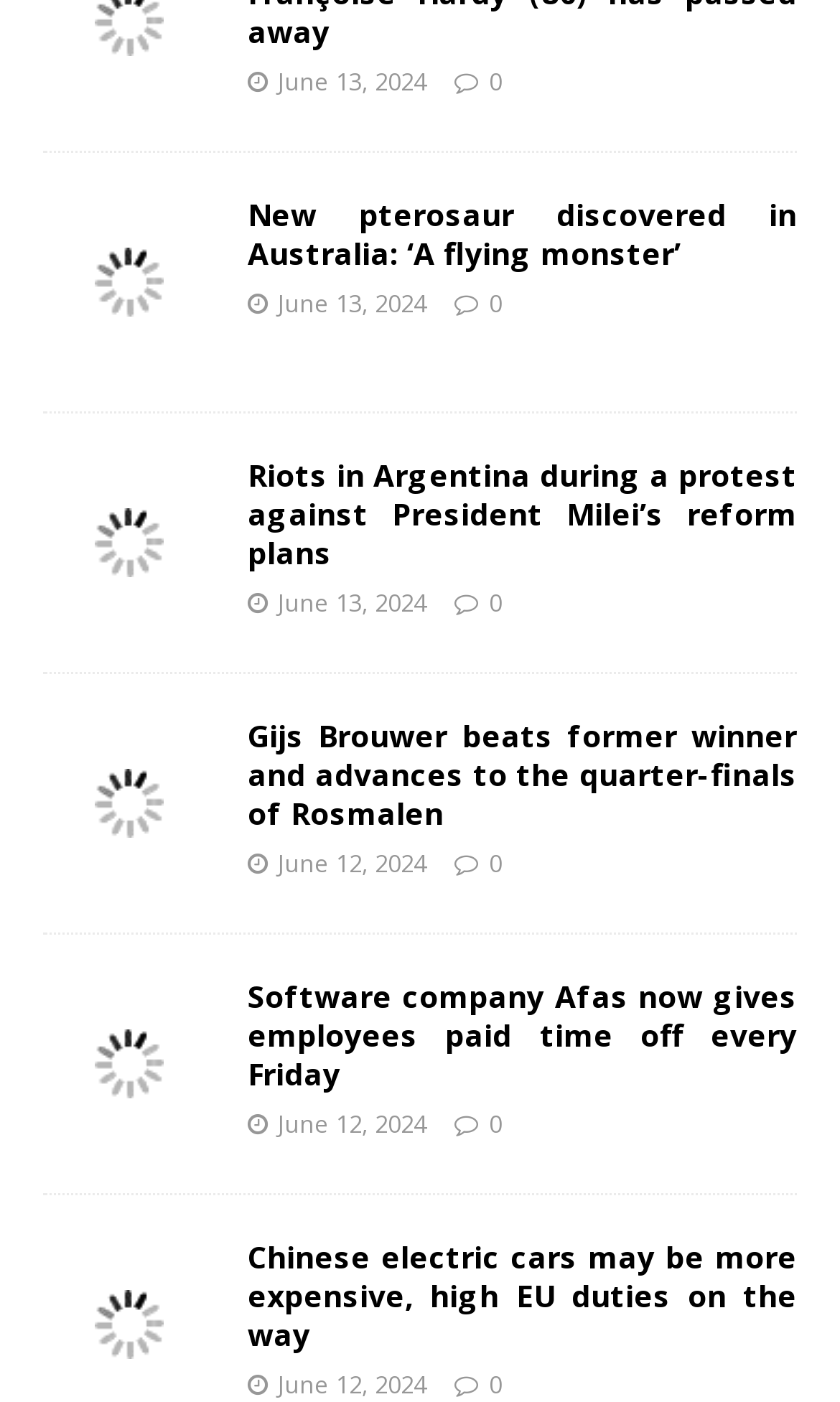Answer the question in one word or a short phrase:
How many news articles are on this page?

6